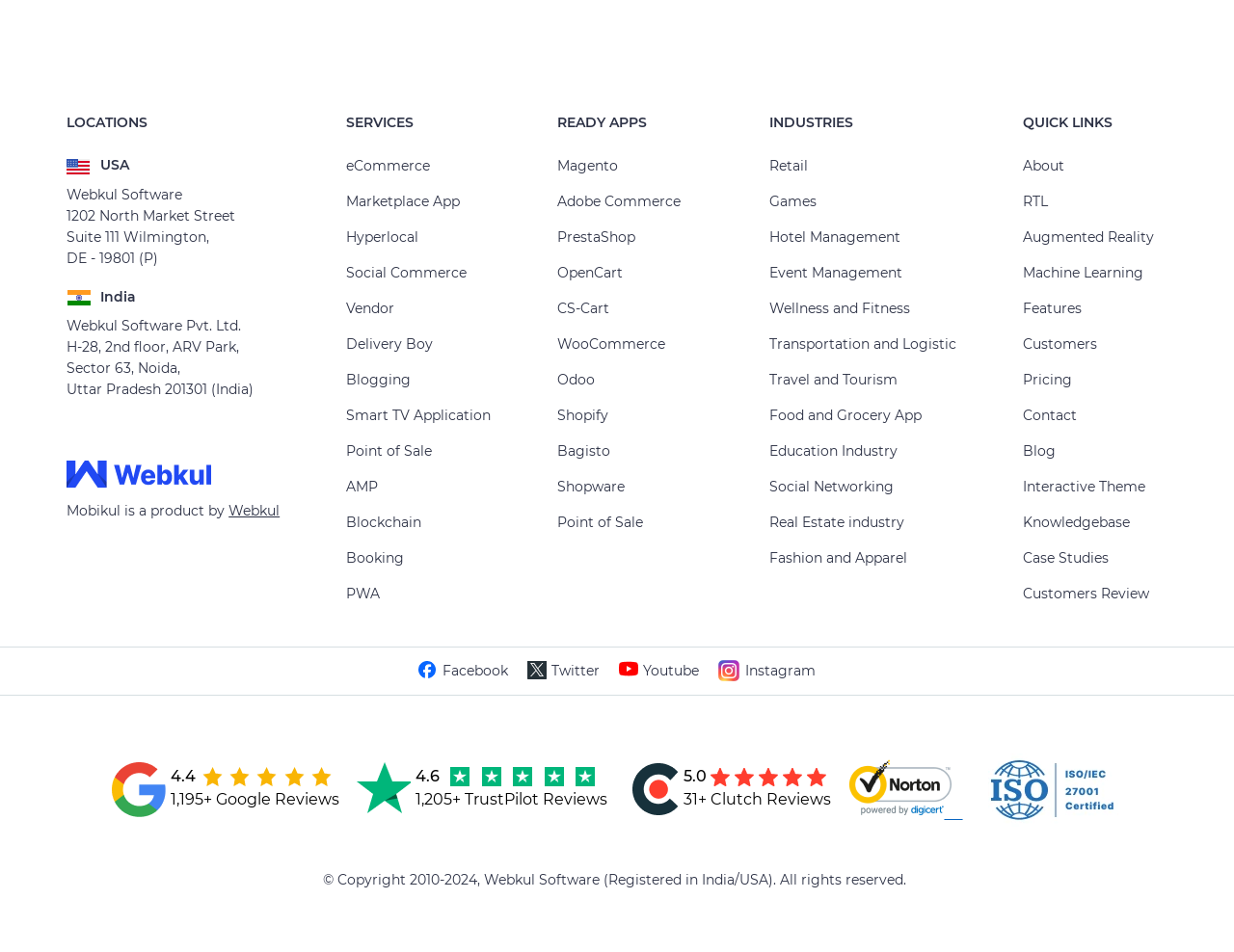What is the name of the product mentioned in the sentence 'Mobikul is a product by'
We need a detailed and exhaustive answer to the question. Please elaborate.

The sentence 'Mobikul is a product by' is followed by the name of the company, which is 'Webkul'. Therefore, the product mentioned is Mobikul, and it is a product by Webkul.